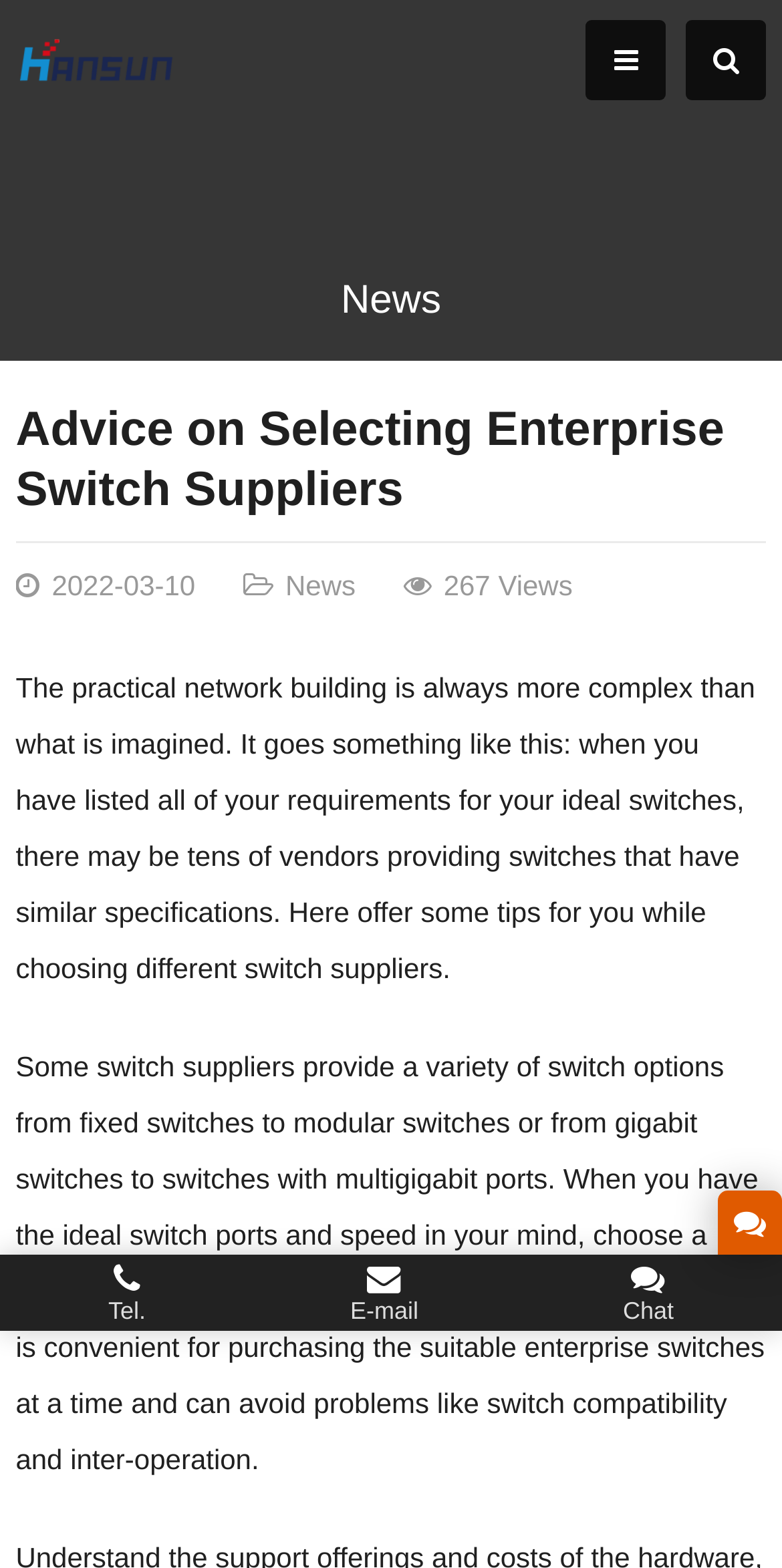Extract the primary heading text from the webpage.

Advice on Selecting Enterprise Switch Suppliers